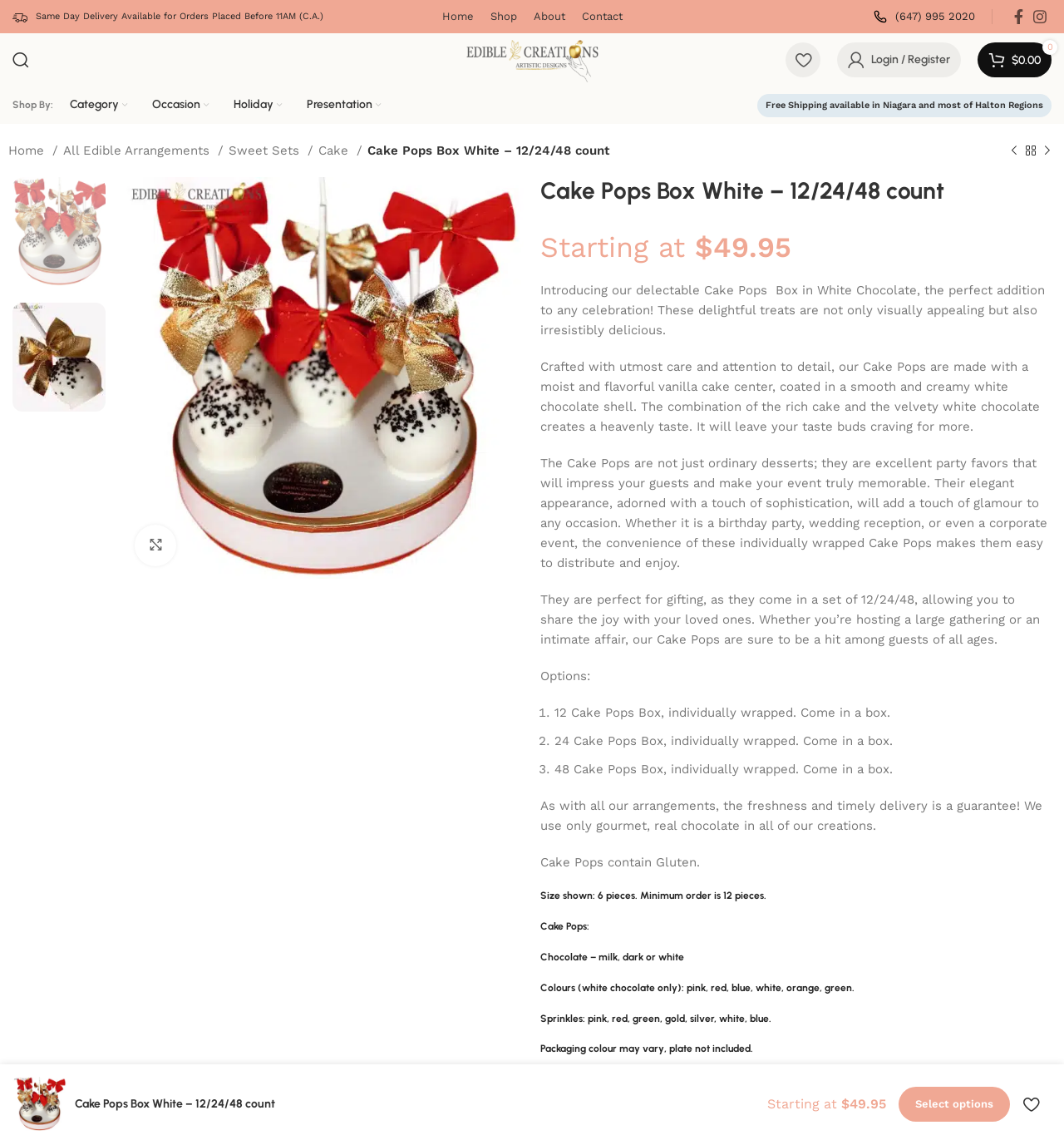Provide an in-depth description of the elements and layout of the webpage.

This webpage is about a product called Cake Pops Box White, which is a dessert made with vanilla cake and white chocolate. The page has a navigation menu at the top with links to Home, Shop, About, and Contact. Below the navigation menu, there is a secondary navigation menu with links to Category, Occasion, Holiday, and Presentation.

On the left side of the page, there is a breadcrumb navigation menu showing the path from Home to the current product page. Below the breadcrumb menu, there is a product image with a link to enlarge it.

The main content of the page is divided into sections. The first section has a heading "Cake Pops Box White – 12/24/48 count" and a description of the product, which is a delicious and visually appealing dessert perfect for any celebration. The description is followed by a price starting at $49.95.

The next section lists the options for the product, which come in sets of 12, 24, or 48 individually wrapped cake pops. Below the options, there is a section with headings and descriptions about the product, including its ingredients, packaging, and delivery information.

On the right side of the page, there is a section with links to the site's social media pages, a search bar, and a link to the site's logo. There is also a section with links to the user's wishlist, login/register, and shopping cart.

At the bottom of the page, there is a section with headings and descriptions about the product's size, ingredients, and packaging, as well as a note about free delivery and safe handling instructions.